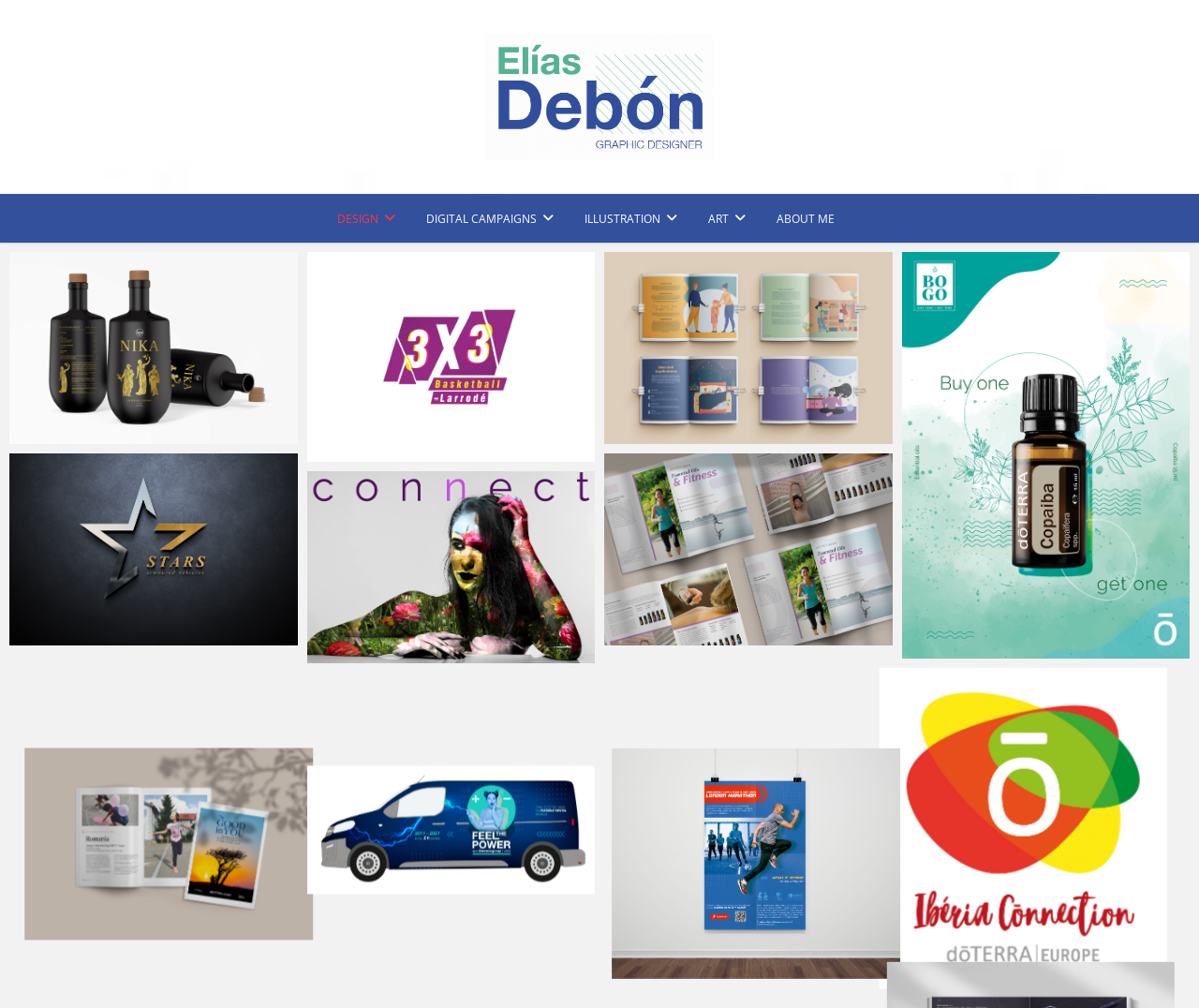Identify the bounding box coordinates of the part that should be clicked to carry out this instruction: "Explore the 'ILLUSTRATION' section".

[0.475, 0.192, 0.576, 0.24]